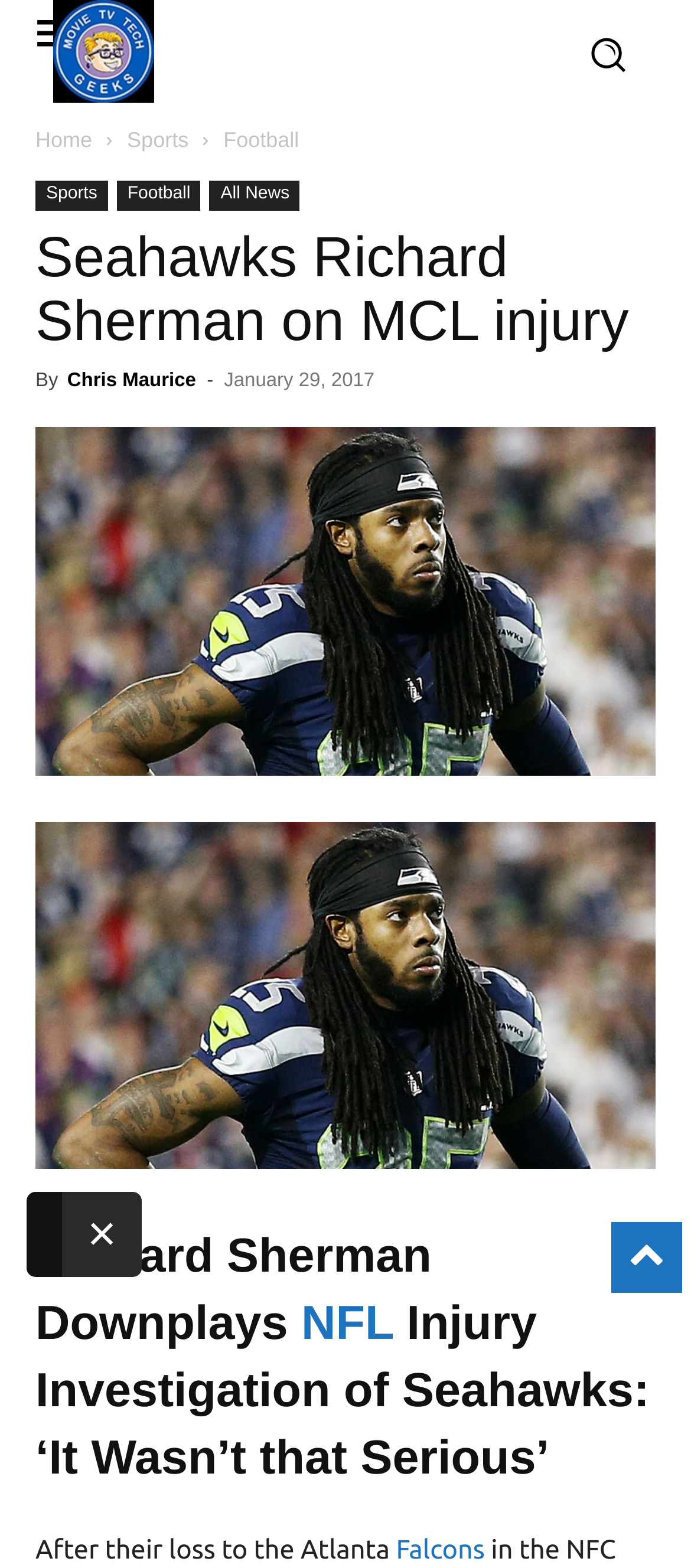Determine the coordinates of the bounding box for the clickable area needed to execute this instruction: "Go to about page".

None